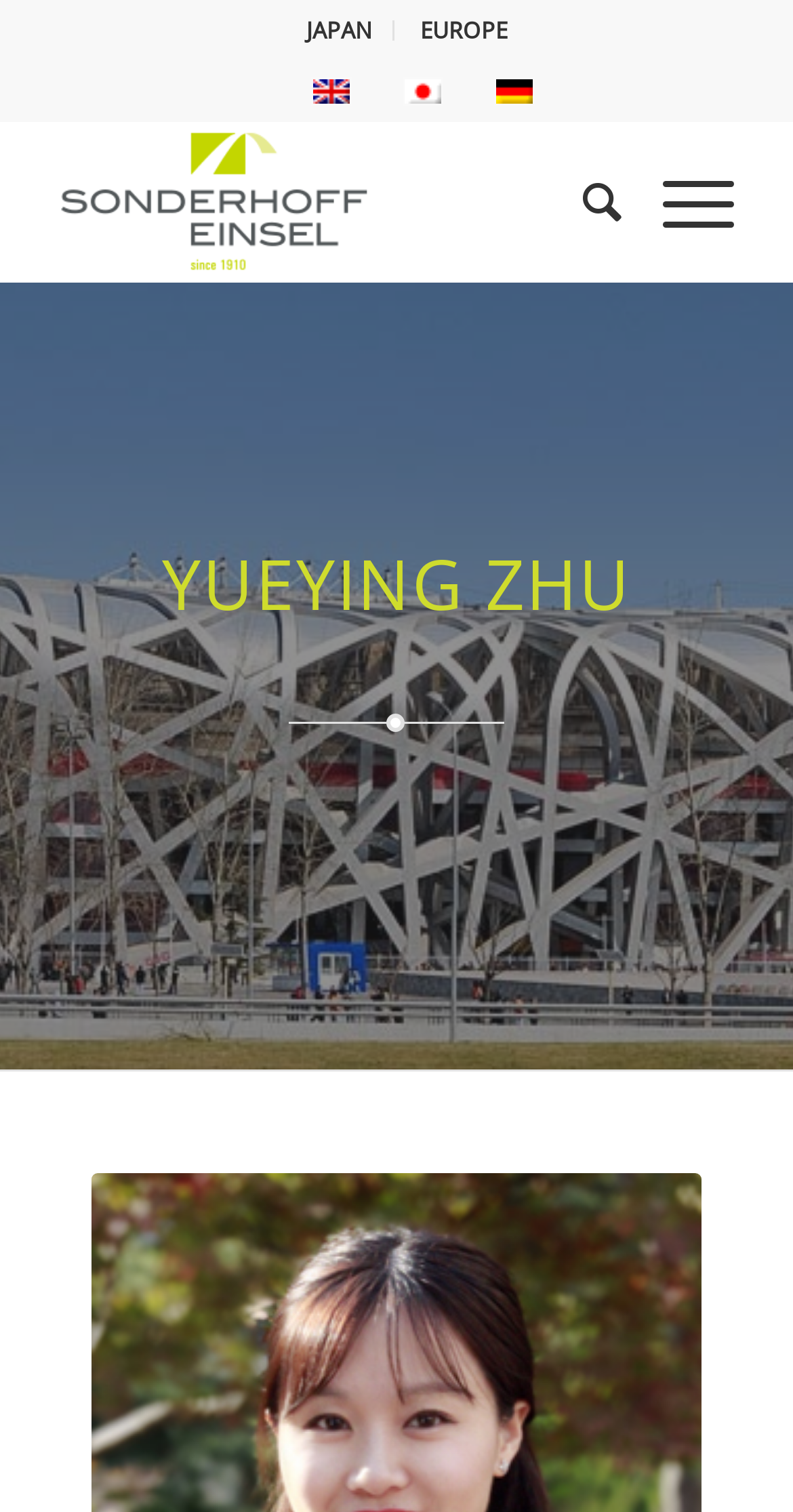Please specify the bounding box coordinates of the element that should be clicked to execute the given instruction: 'Click Menu'. Ensure the coordinates are four float numbers between 0 and 1, expressed as [left, top, right, bottom].

[0.784, 0.079, 0.925, 0.187]